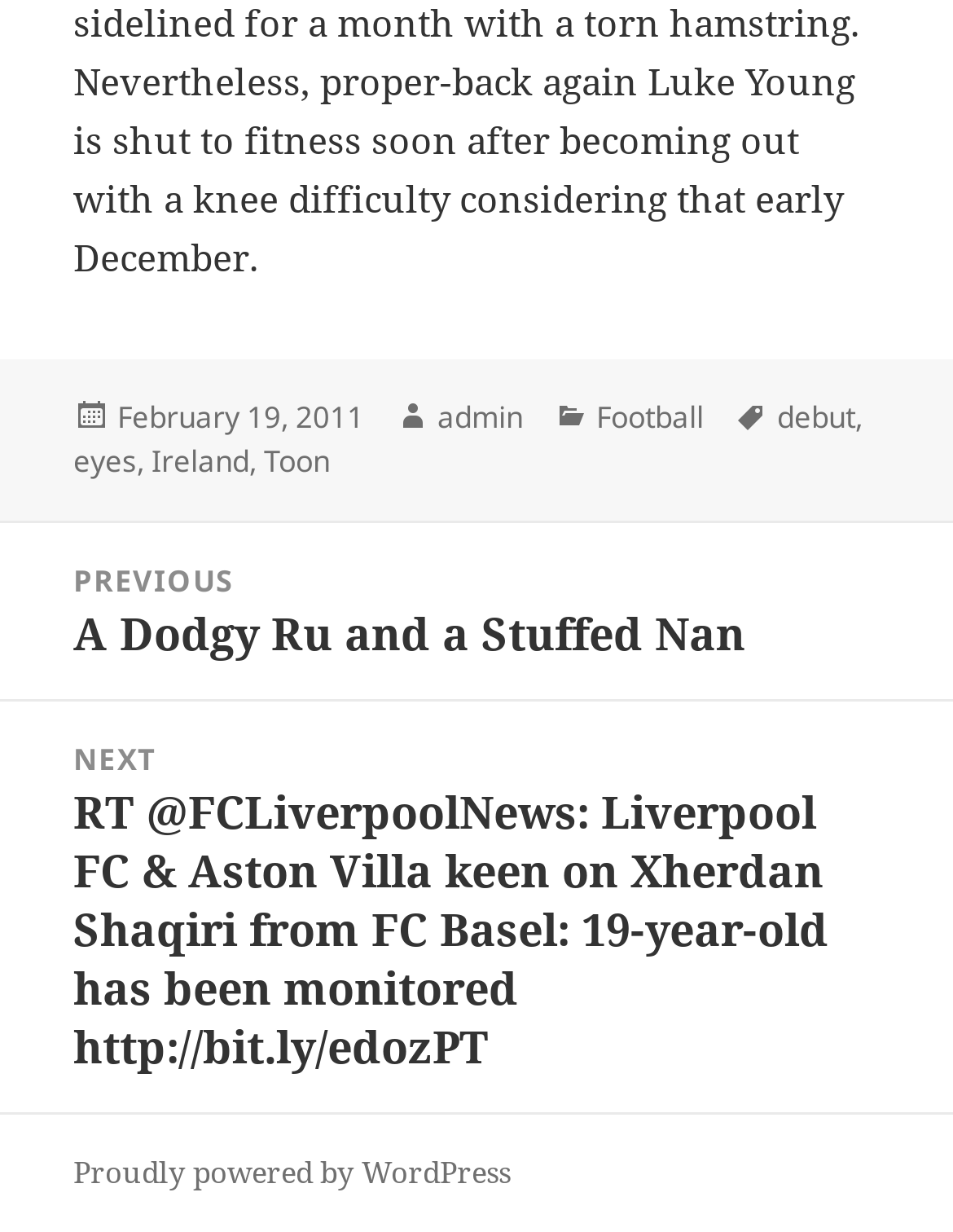Given the description: "Proudly powered by WordPress", determine the bounding box coordinates of the UI element. The coordinates should be formatted as four float numbers between 0 and 1, [left, top, right, bottom].

[0.077, 0.934, 0.536, 0.97]